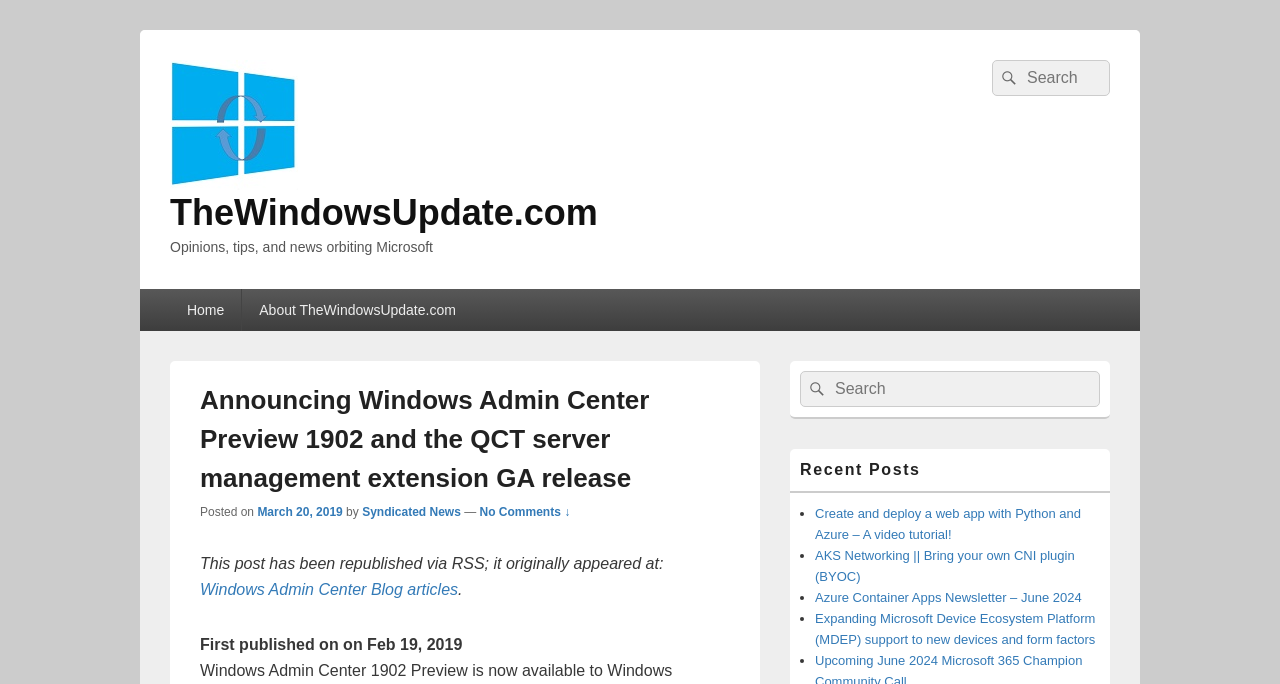Given the description "No Comments ↓", determine the bounding box of the corresponding UI element.

[0.375, 0.738, 0.445, 0.758]